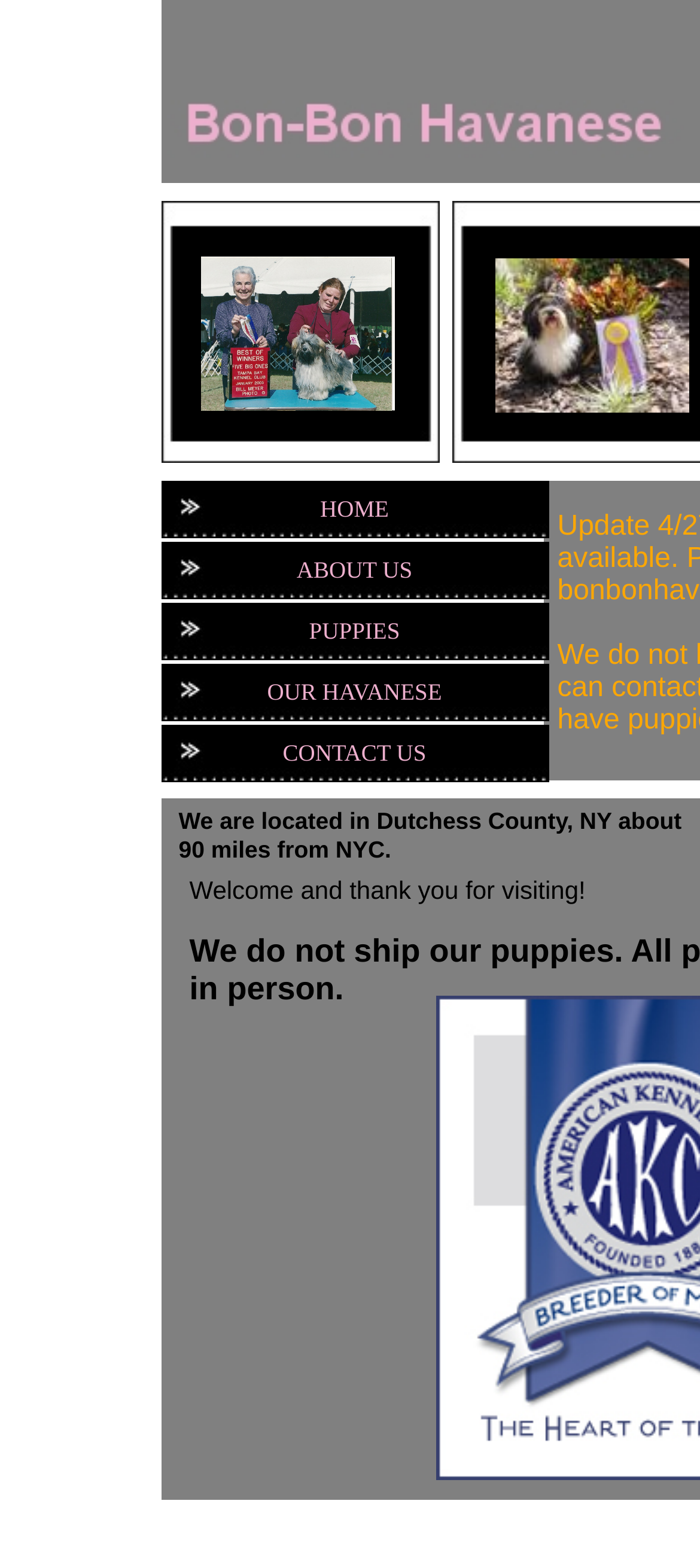Explain the webpage in detail, including its primary components.

The webpage is about Bon-Bon Havanese, a breeder or seller of Havanese dogs. At the top, there is a brief welcome message. Below the welcome message, there is a table with multiple rows, each containing a link to a different section of the website. The links are arranged vertically, with "HOME" at the top, followed by "ABOUT US", "PUPPIES", "OUR HAVANESE", and "CONTACT US" at the bottom. 

To the right of the table, there is a paragraph of text describing the location of Bon-Bon Havanese, which is in Dutchess County, NY, about 90 miles from NYC. At the very top of the page, there is a small, non-descriptive text element. There is also a small, non-descriptive link at the top-right corner of the page.